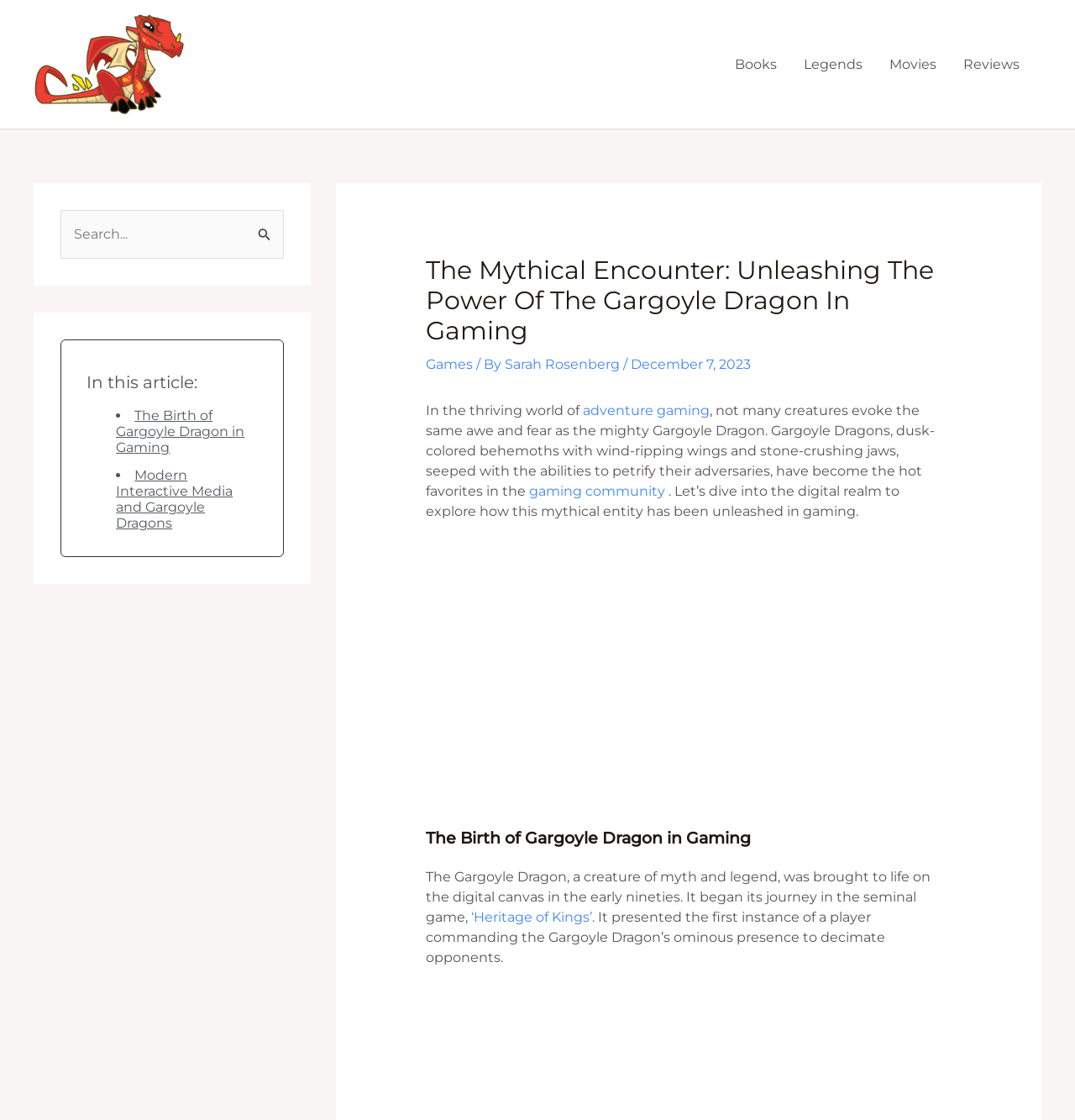Determine the bounding box coordinates of the clickable element to achieve the following action: 'Read the article about the birth of Gargoyle Dragon in gaming'. Provide the coordinates as four float values between 0 and 1, formatted as [left, top, right, bottom].

[0.108, 0.364, 0.227, 0.407]